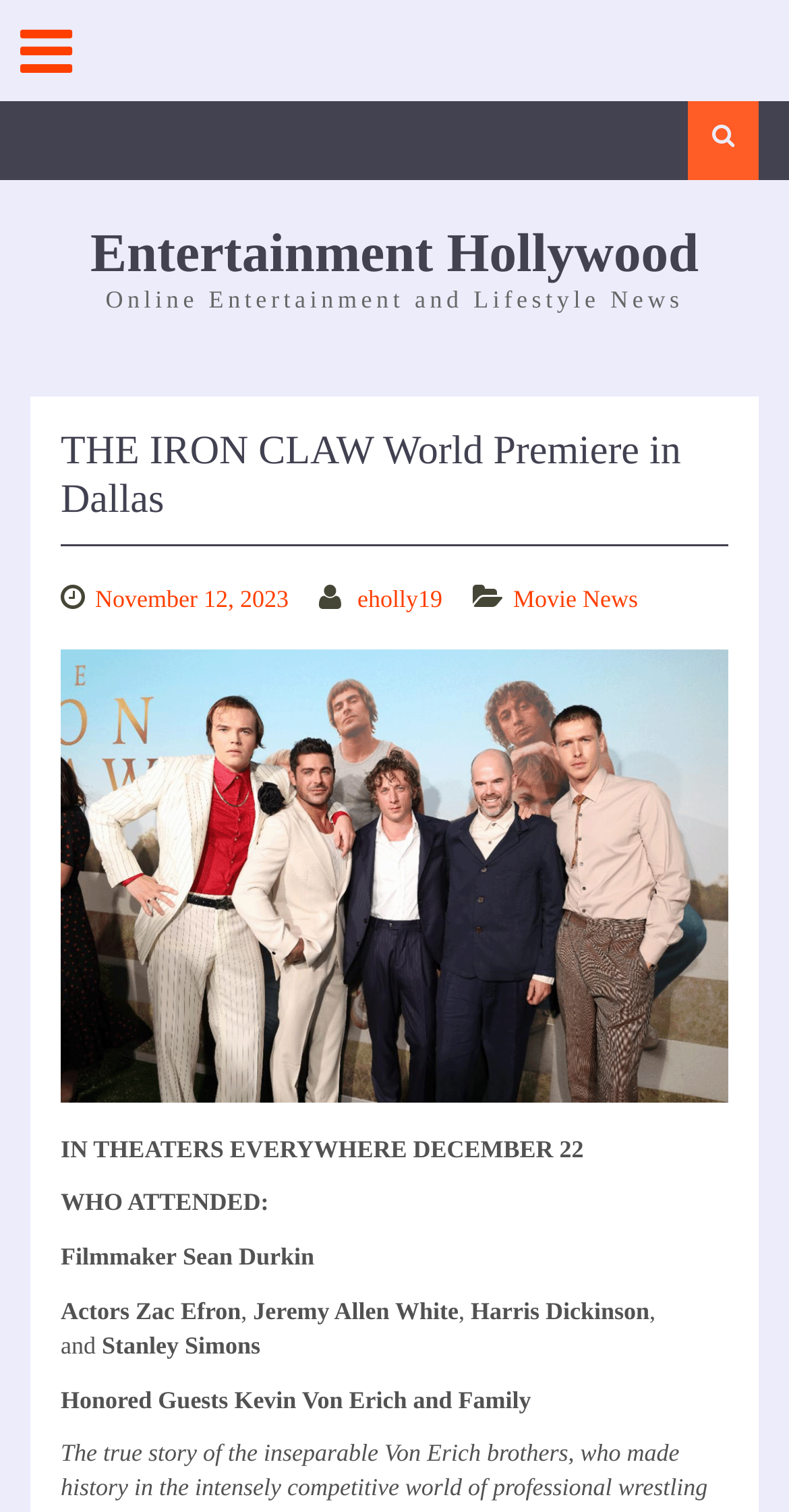Please find the bounding box coordinates (top-left x, top-left y, bottom-right x, bottom-right y) in the screenshot for the UI element described as follows: Movie News

[0.65, 0.386, 0.809, 0.405]